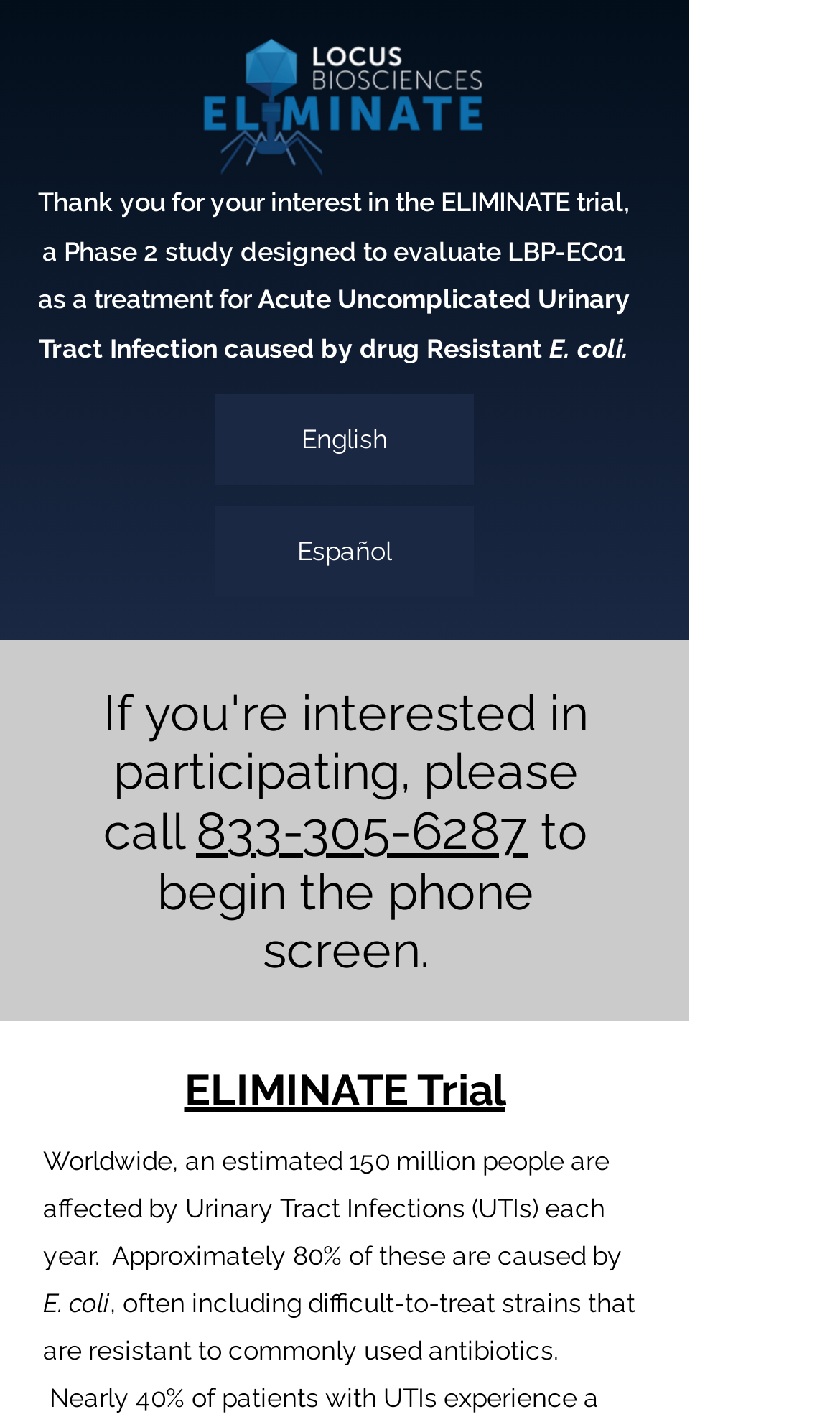Use a single word or phrase to respond to the question:
What is the phone number to begin the phone screen?

833-305-6287